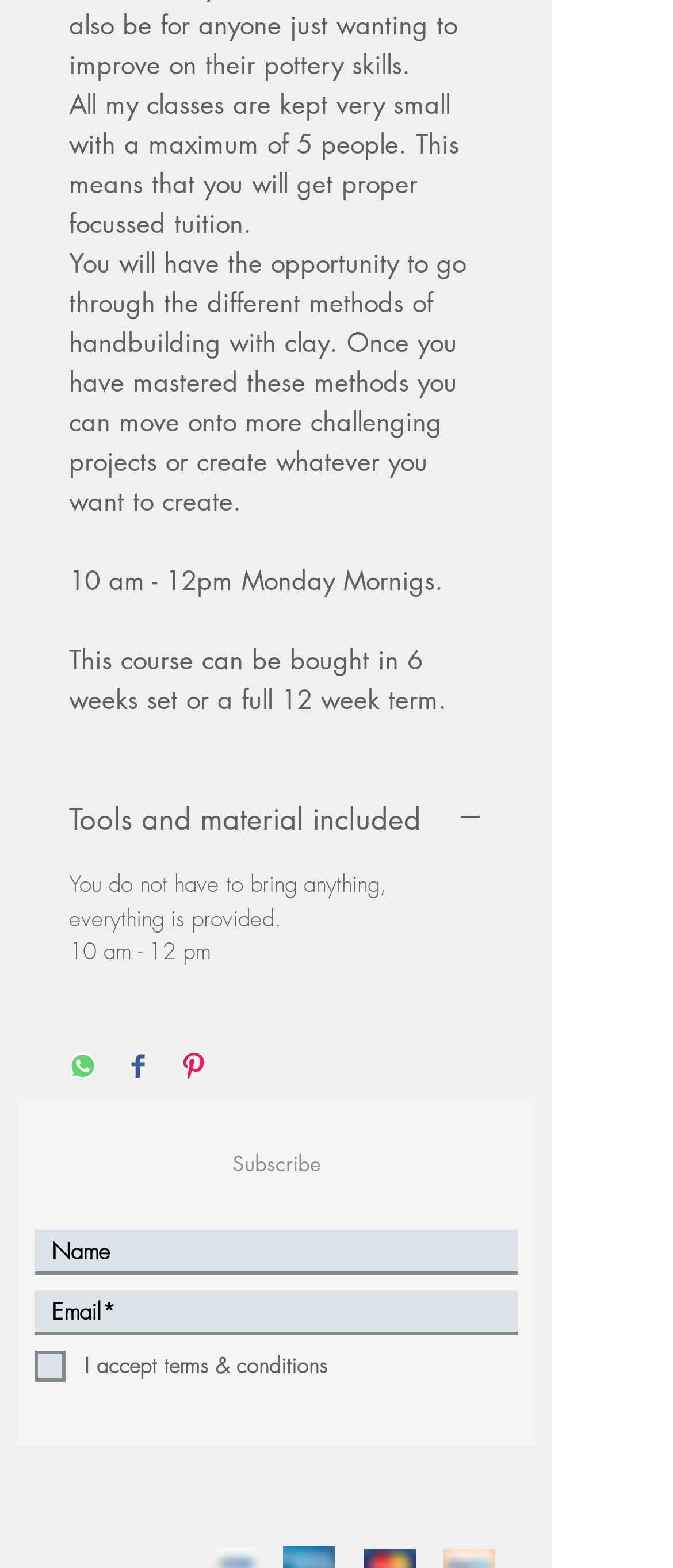What is the maximum number of people in a class? Observe the screenshot and provide a one-word or short phrase answer.

5